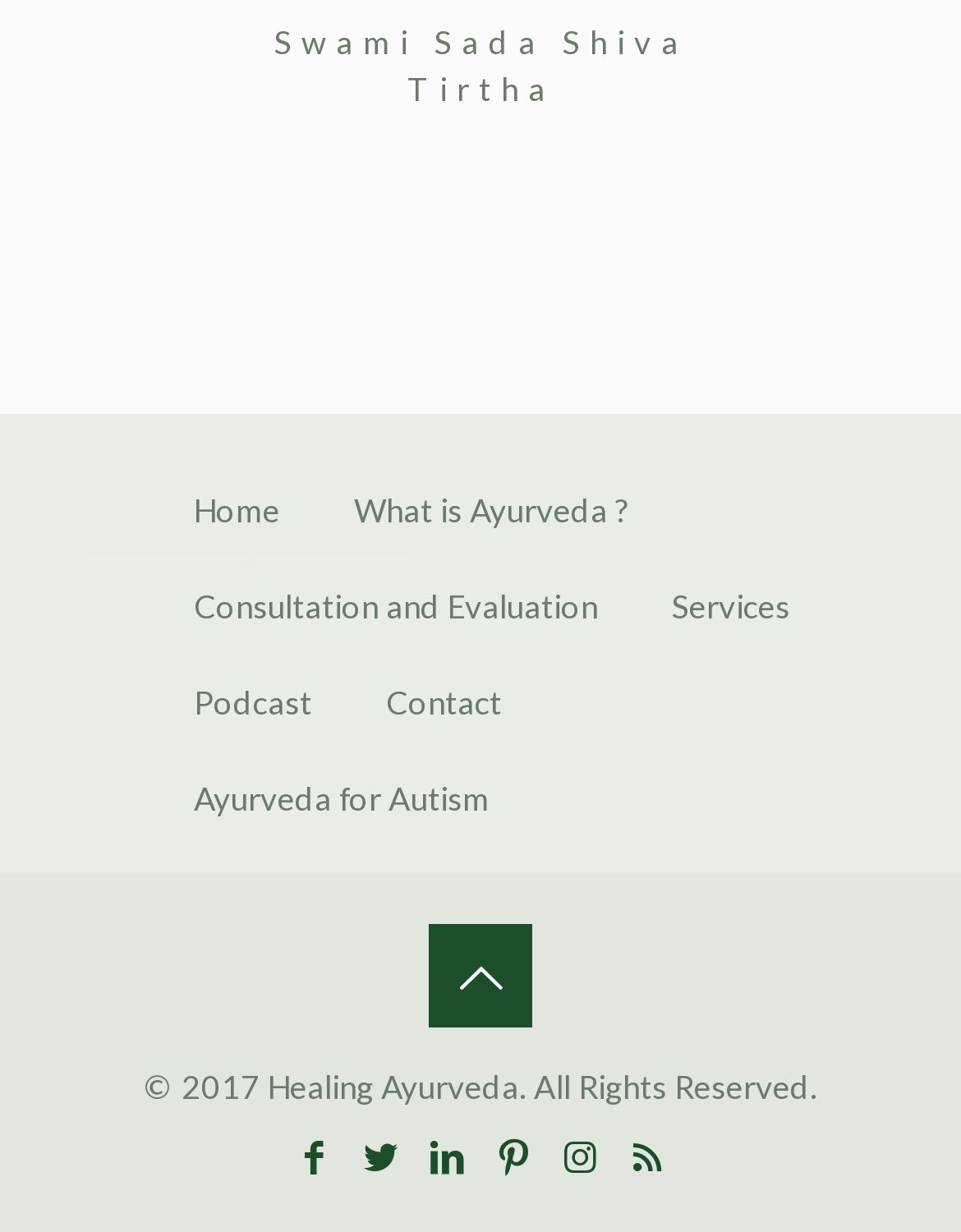How many links are in the navigation menu?
Please provide a single word or phrase based on the screenshot.

7